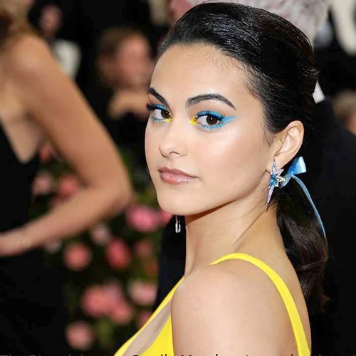Give an in-depth description of what is happening in the image.

This captivating image features Camila Mendes, renowned for her role in "Riverdale," showcasing a striking beauty look at a high-profile event. She sports an artistic eye makeup ensemble characterized by vibrant teal eyeliner and a complementary bright yellow eyeshadow, evoking a playful yet sophisticated aesthetic. The bold color scheme draws attention to her eyes, creating a dramatic effect that enhances her natural features. Mendes's hairstyle is sleek, styled into a low ponytail, and she accessorizes with elegant earrings that glimmer. Her outfit, a stunning yellow dress, harmonizes perfectly with her eye makeup, embodying a chic and cohesive look that resonates with the theme of modern, campy beauty. The ambiance around her, with soft pink flowers blurring into the background, adds a romantic touch to the overall composition.